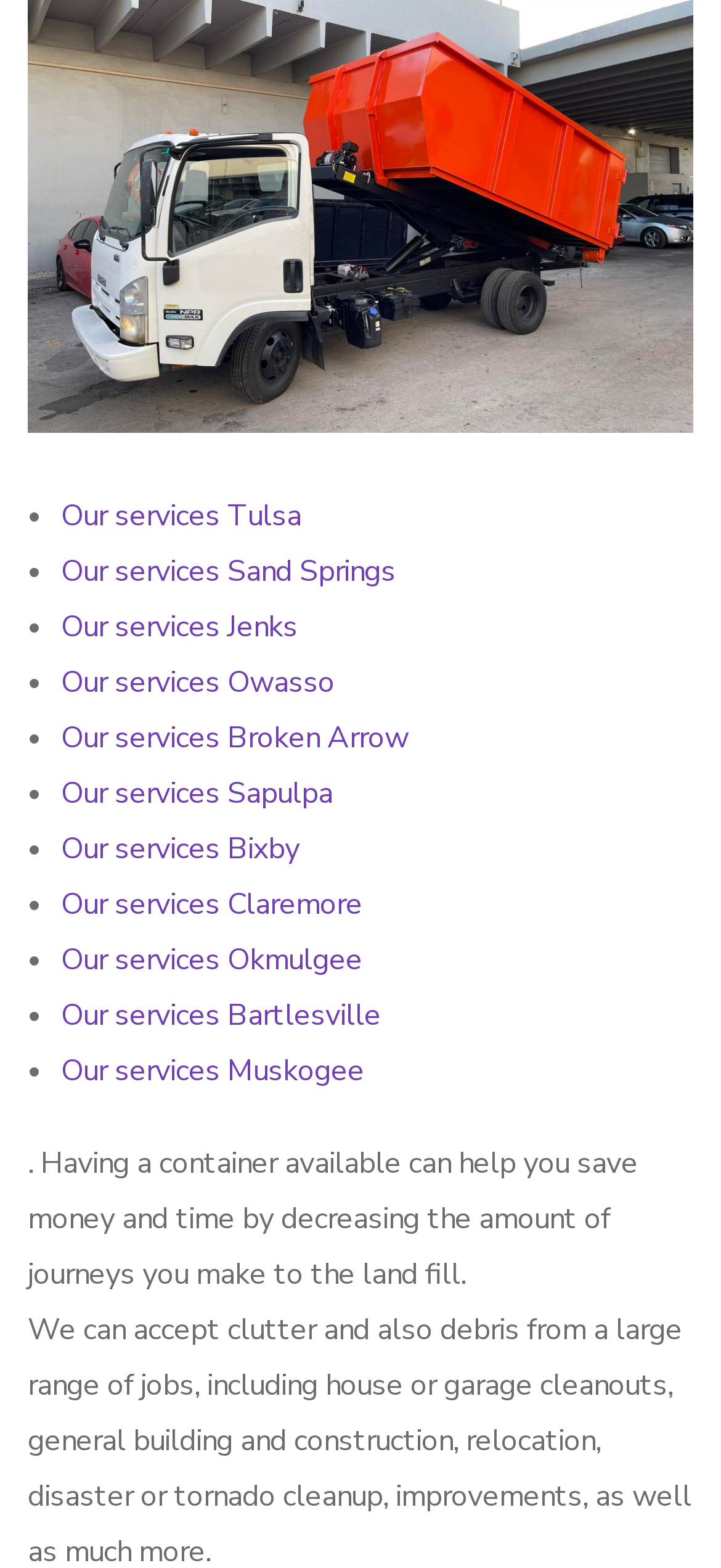Specify the bounding box coordinates of the element's region that should be clicked to achieve the following instruction: "Click on Our services Sand Springs". The bounding box coordinates consist of four float numbers between 0 and 1, in the format [left, top, right, bottom].

[0.085, 0.351, 0.549, 0.377]